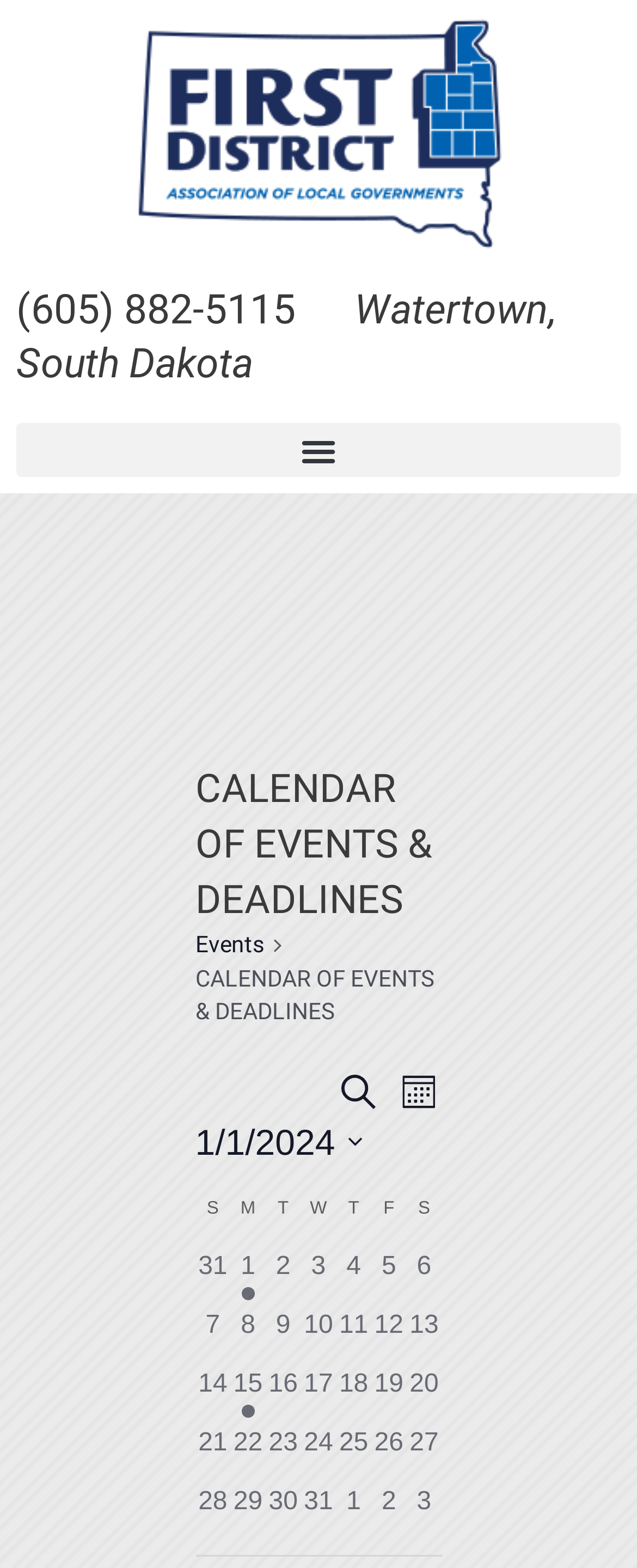What type of view is currently selected?
Respond to the question with a single word or phrase according to the image.

Month